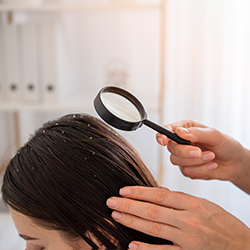Is the background of the image blurred?
Based on the image, respond with a single word or phrase.

Yes